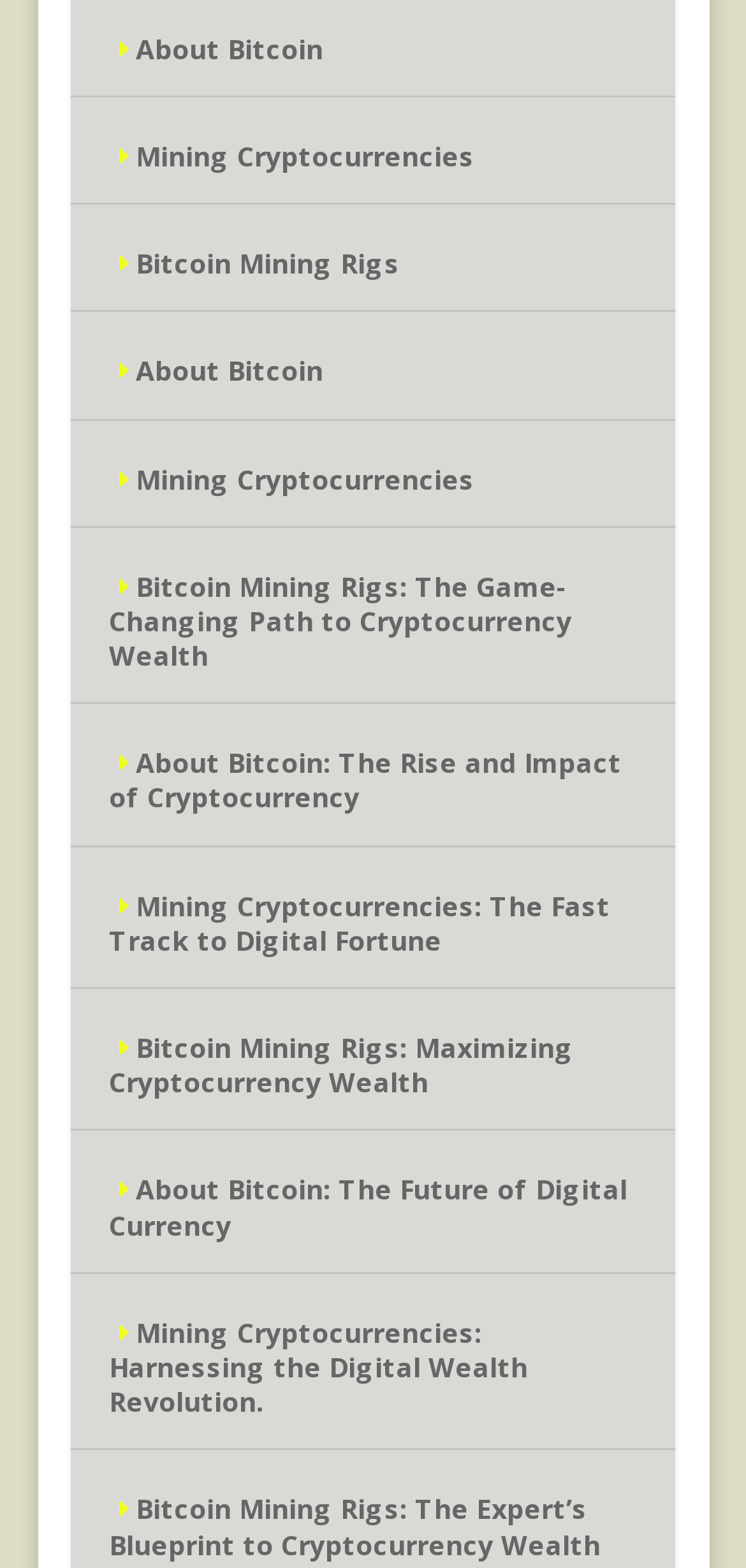Could you indicate the bounding box coordinates of the region to click in order to complete this instruction: "Read about the rise and impact of Cryptocurrency".

[0.146, 0.475, 0.833, 0.52]